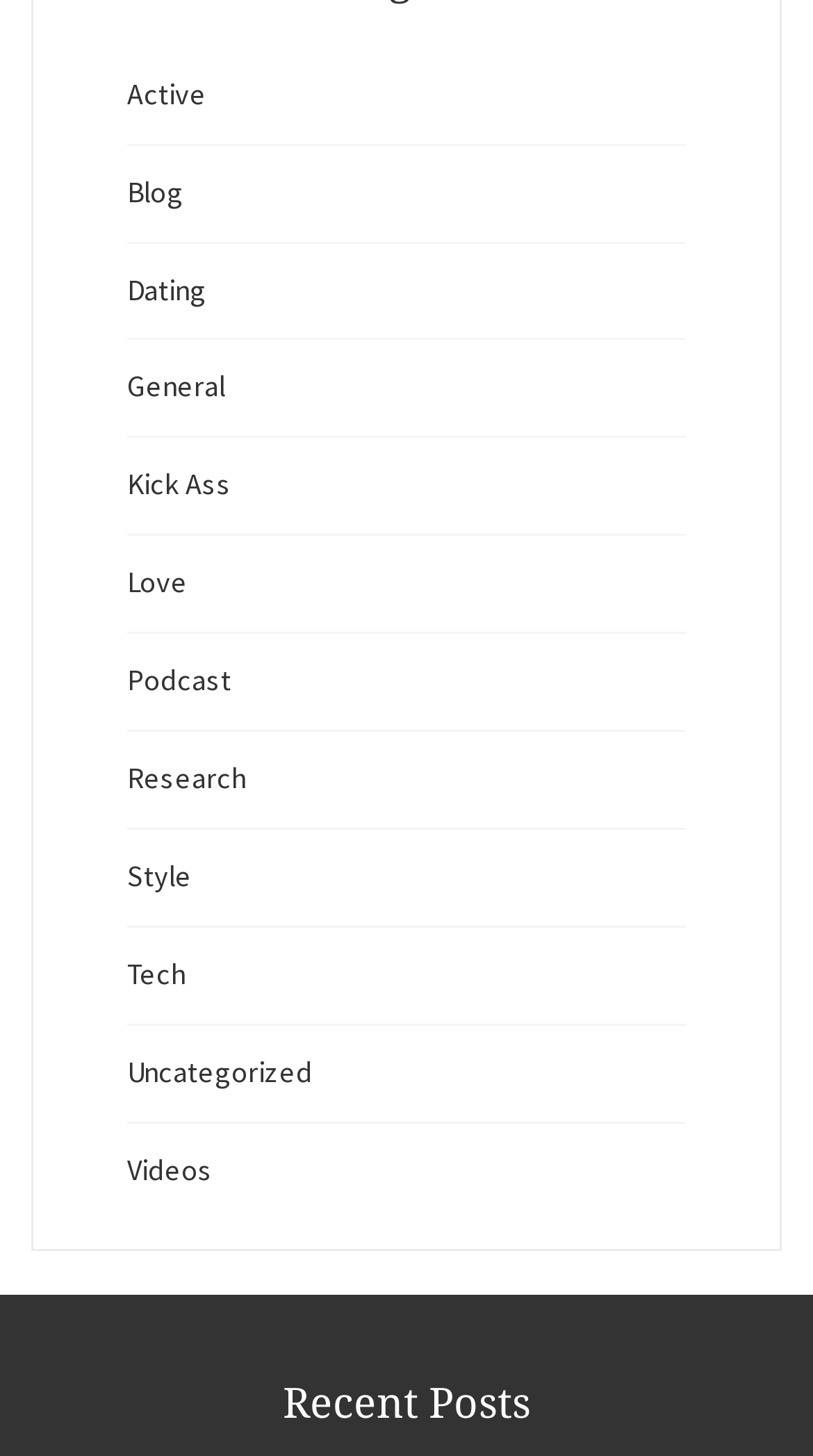Please determine the bounding box coordinates of the element's region to click for the following instruction: "Click on Active".

[0.156, 0.047, 0.254, 0.084]